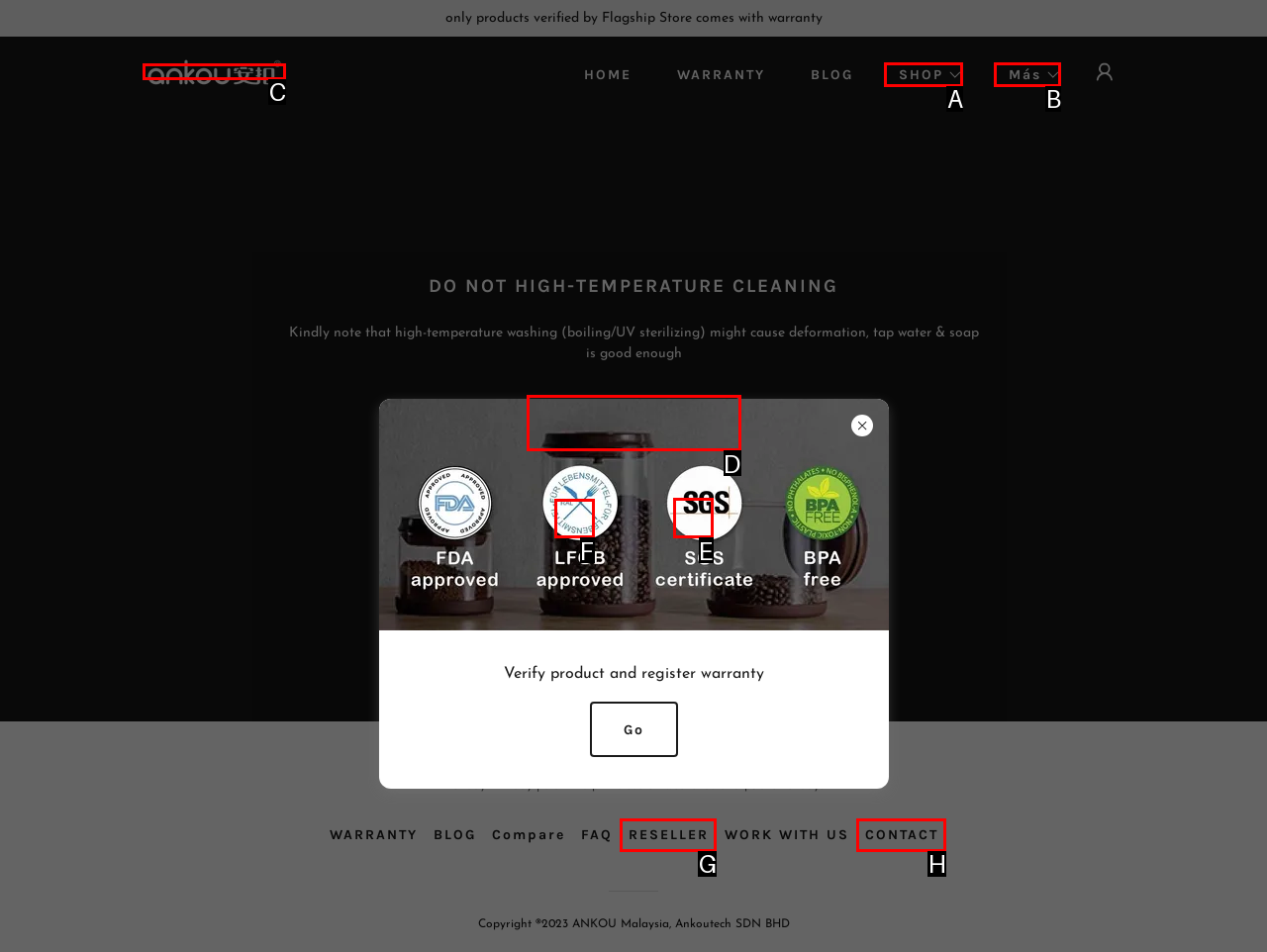Identify the HTML element to select in order to accomplish the following task: Click on the 'Facebook' link
Reply with the letter of the chosen option from the given choices directly.

F